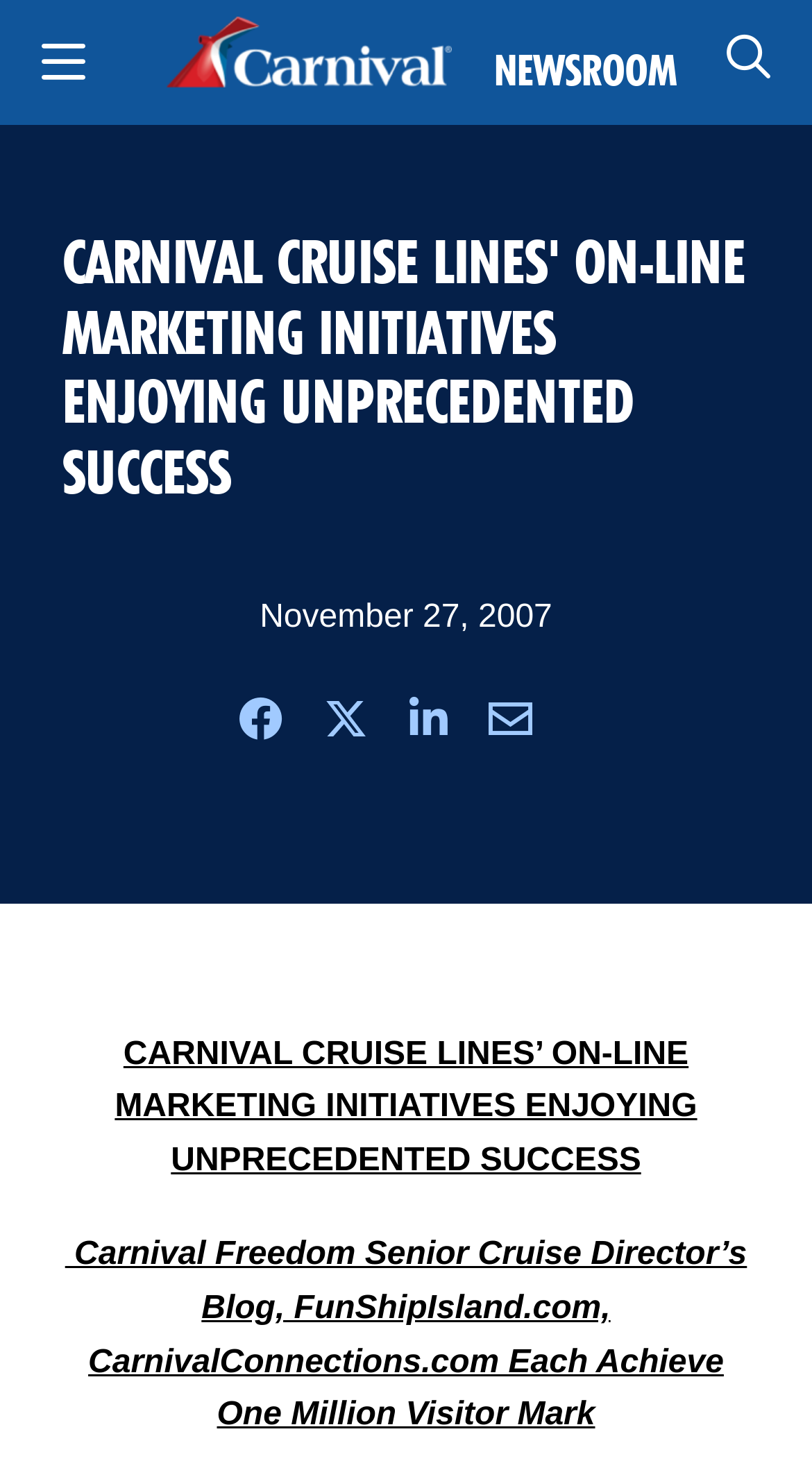Specify the bounding box coordinates of the area to click in order to execute this command: 'Click on the Carnival Cruise Line logo'. The coordinates should consist of four float numbers ranging from 0 to 1, and should be formatted as [left, top, right, bottom].

[0.205, 0.012, 0.557, 0.059]